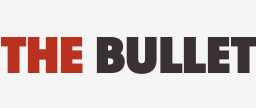Reply to the question with a single word or phrase:
What type of issues does 'The Bullet' engage with?

critical social and political